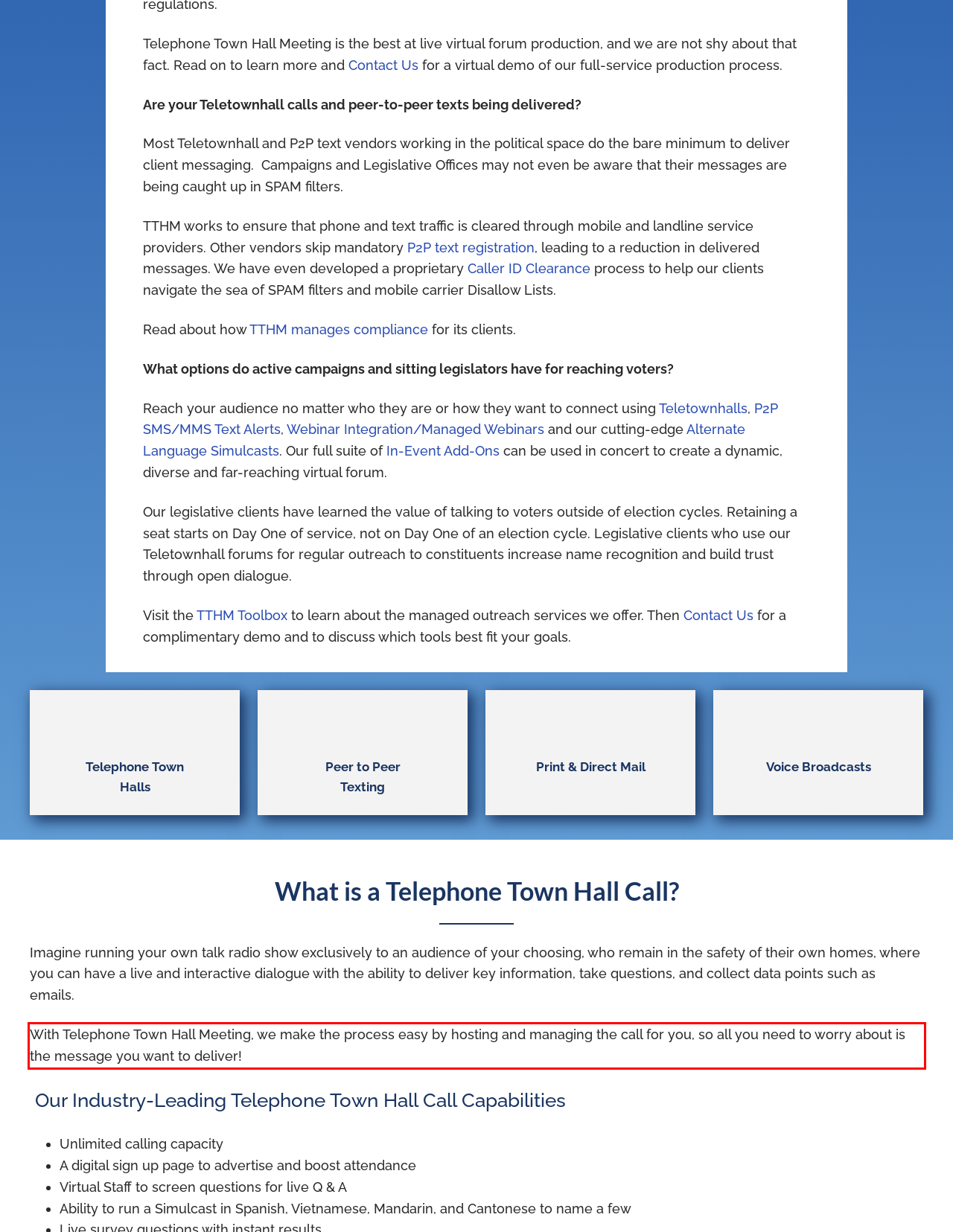Using the provided screenshot, read and generate the text content within the red-bordered area.

With Telephone Town Hall Meeting, we make the process easy by hosting and managing the call for you, so all you need to worry about is the message you want to deliver!